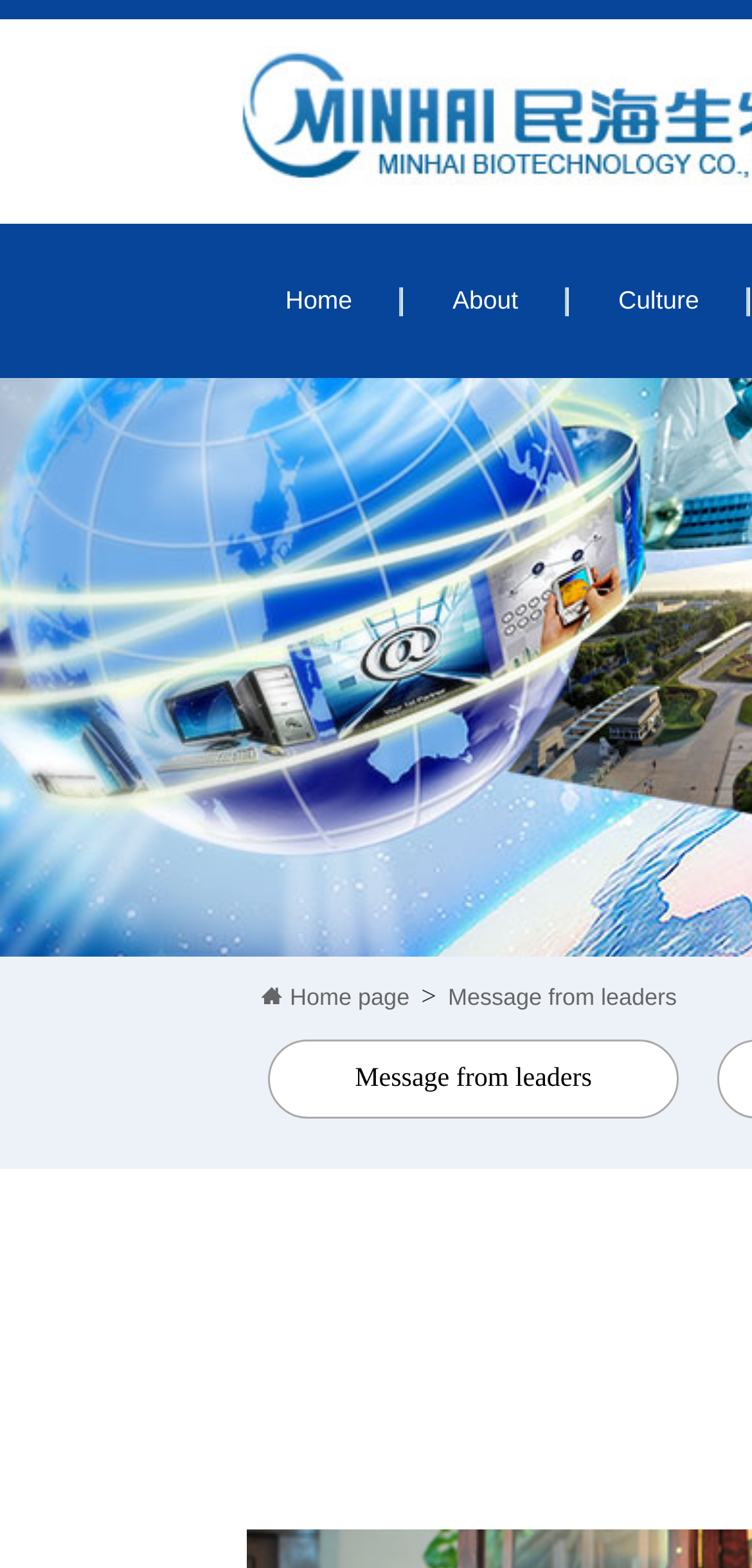What is the icon next to the 'Home page' link?
Based on the screenshot, answer the question with a single word or phrase.

>